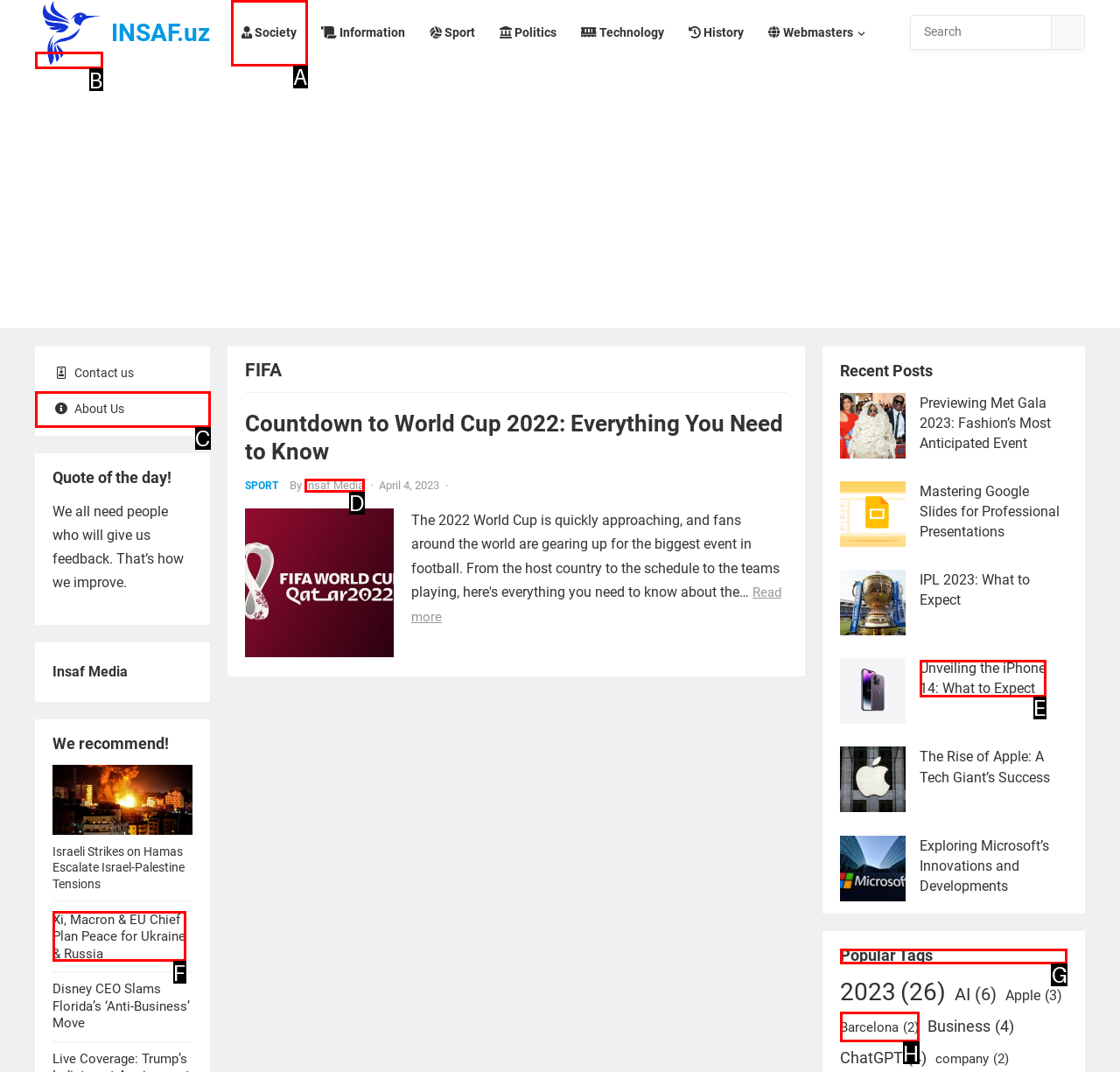For the task: Check the Popular Tags section, identify the HTML element to click.
Provide the letter corresponding to the right choice from the given options.

G